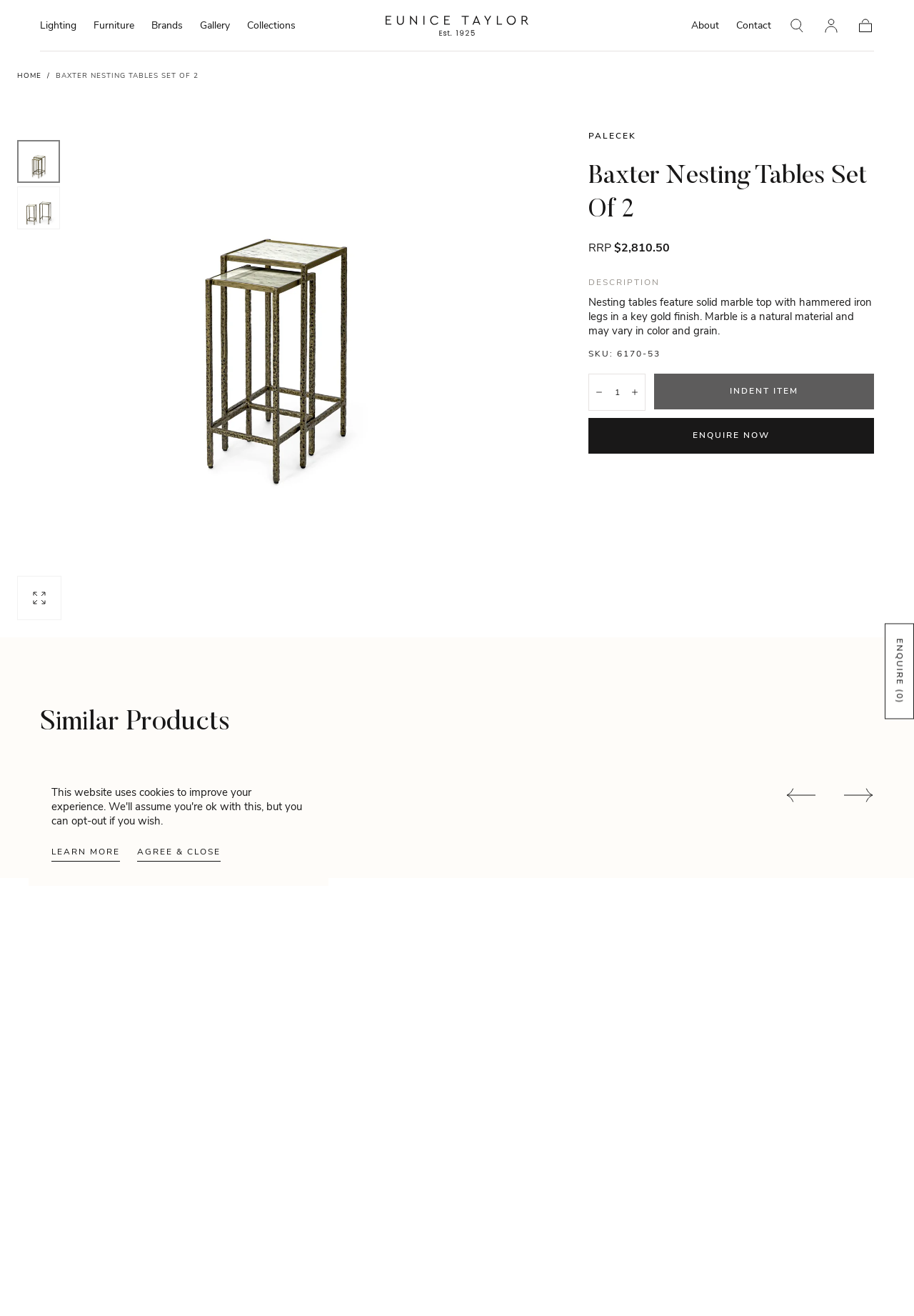Refer to the screenshot and answer the following question in detail:
What is the function of the button 'Decrease'?

I found the function of the button 'Decrease' by looking at its position next to the quantity input field and the 'Increase' button. This suggests that the 'Decrease' button is used to decrease the quantity of the product.